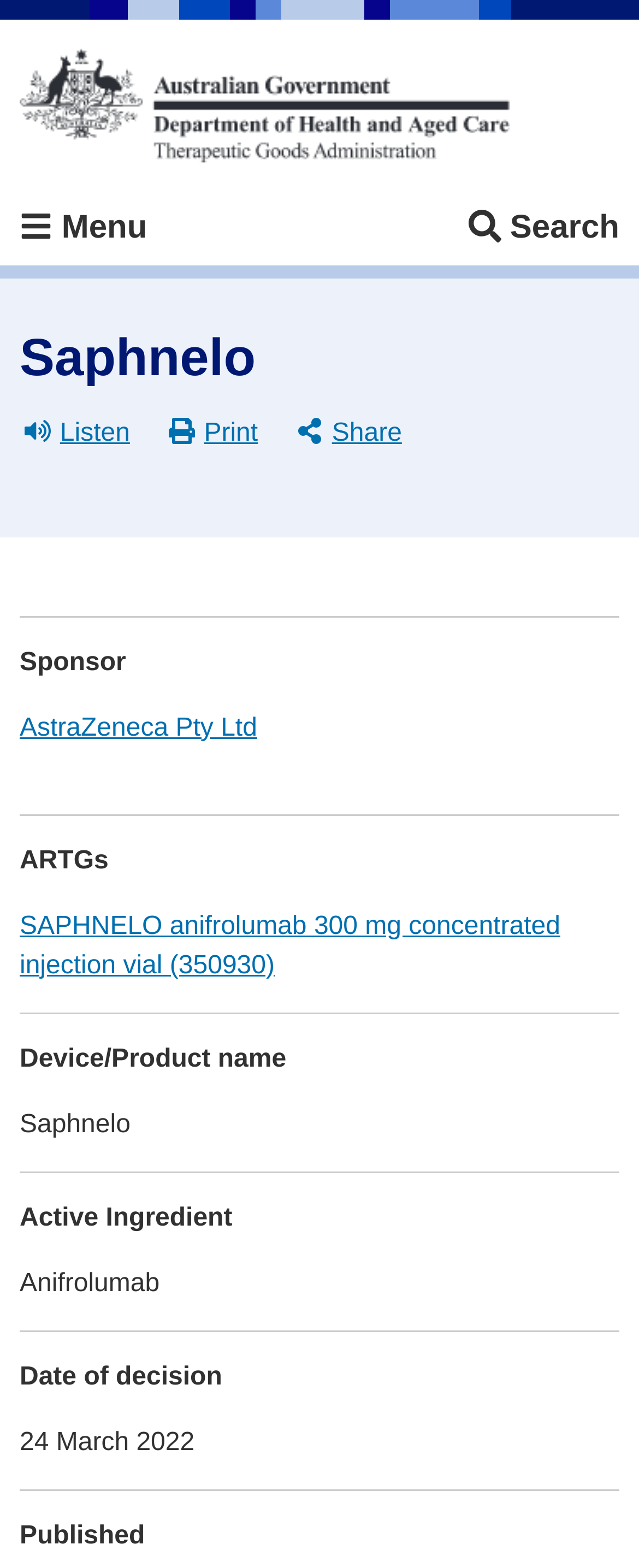Provide a brief response to the question below using a single word or phrase: 
What is the name of the therapeutic goods administration?

Therapeutic Goods Administration